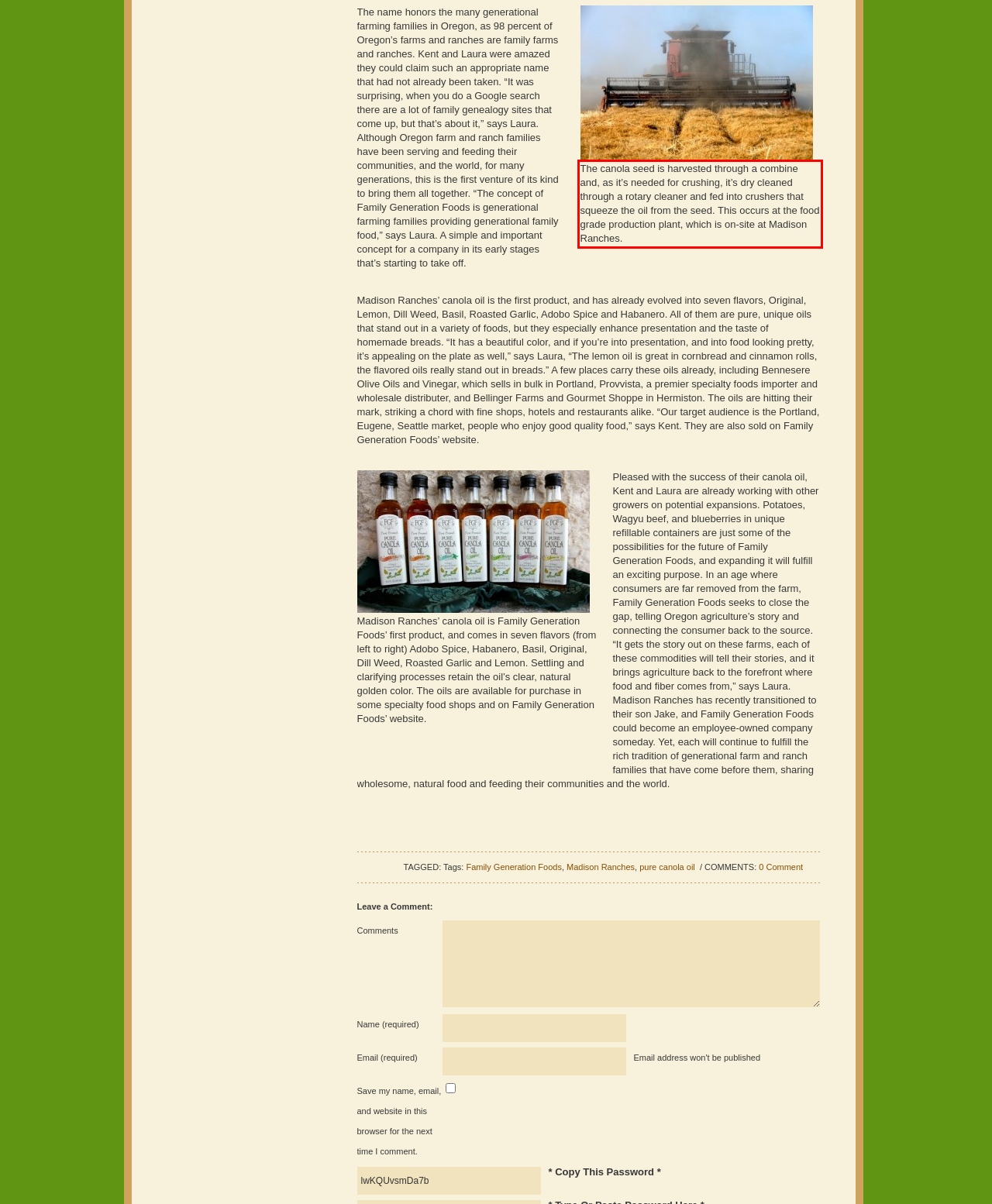Given a webpage screenshot, identify the text inside the red bounding box using OCR and extract it.

The canola seed is harvested through a combine and, as it’s needed for crushing, it’s dry cleaned through a rotary cleaner and fed into crushers that squeeze the oil from the seed. This occurs at the food grade production plant, which is on-site at Madison Ranches.